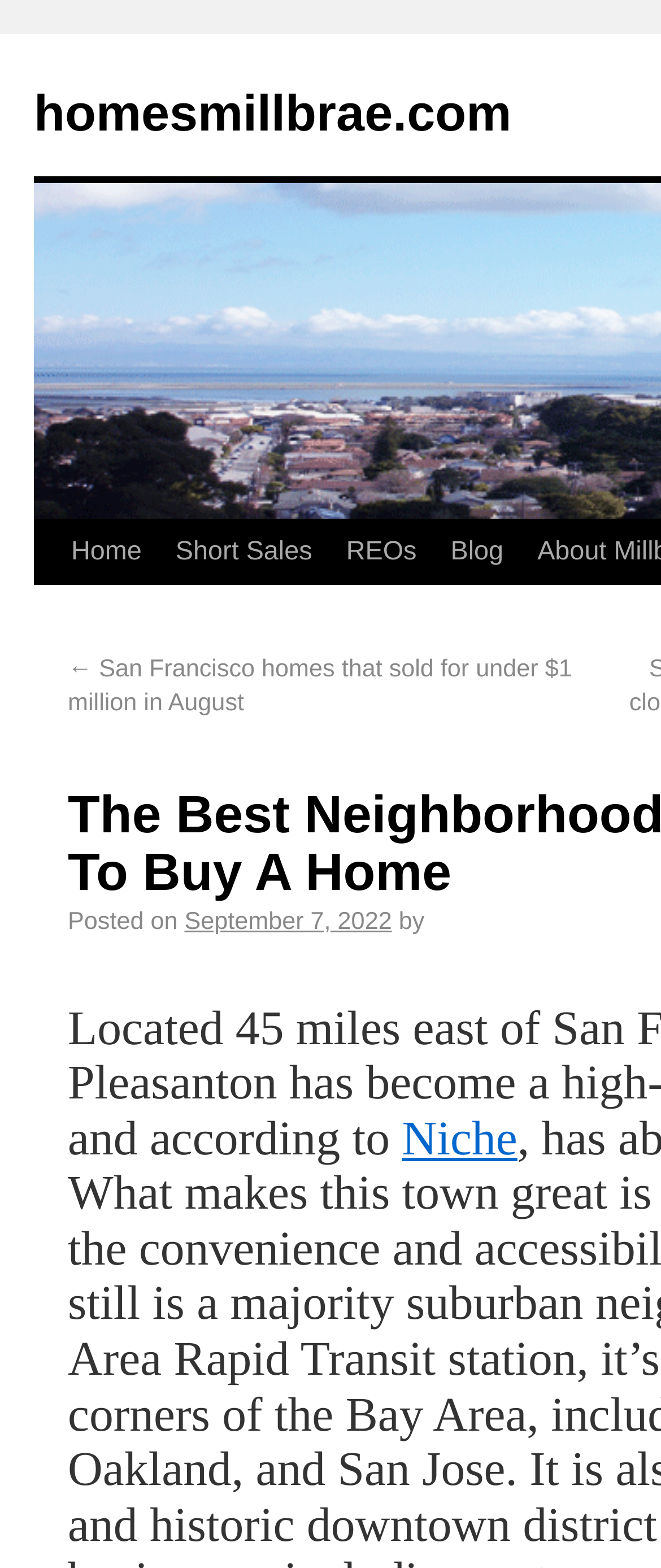Answer in one word or a short phrase: 
How many main navigation links are there?

4